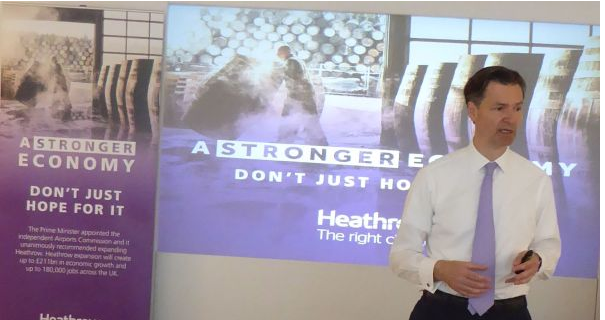Elaborate on the various elements present in the image.

In this image, a speaker stands before an audience with a presentation backdrop featuring the slogan "A STRONGER ECONOMY DON’T JUST HOPE FOR IT" prominently displayed. The backdrop signifies a campaign or initiative aimed at promoting economic development, potentially linked to Heathrow Airport, which is also indicated by the text "Heathrow: The right choice." The speaker is dressed in a formal white shirt and tie, gesturing as he addresses the audience, conveying a sense of confidence. Nearby, a purple banner echoes the message of economic empowerment, reinforcing the theme of the presentation. The setting appears to be a professional environment conducive to discussions around business travel and economic growth, likely emphasizing Heathrow’s role in facilitating this progress.